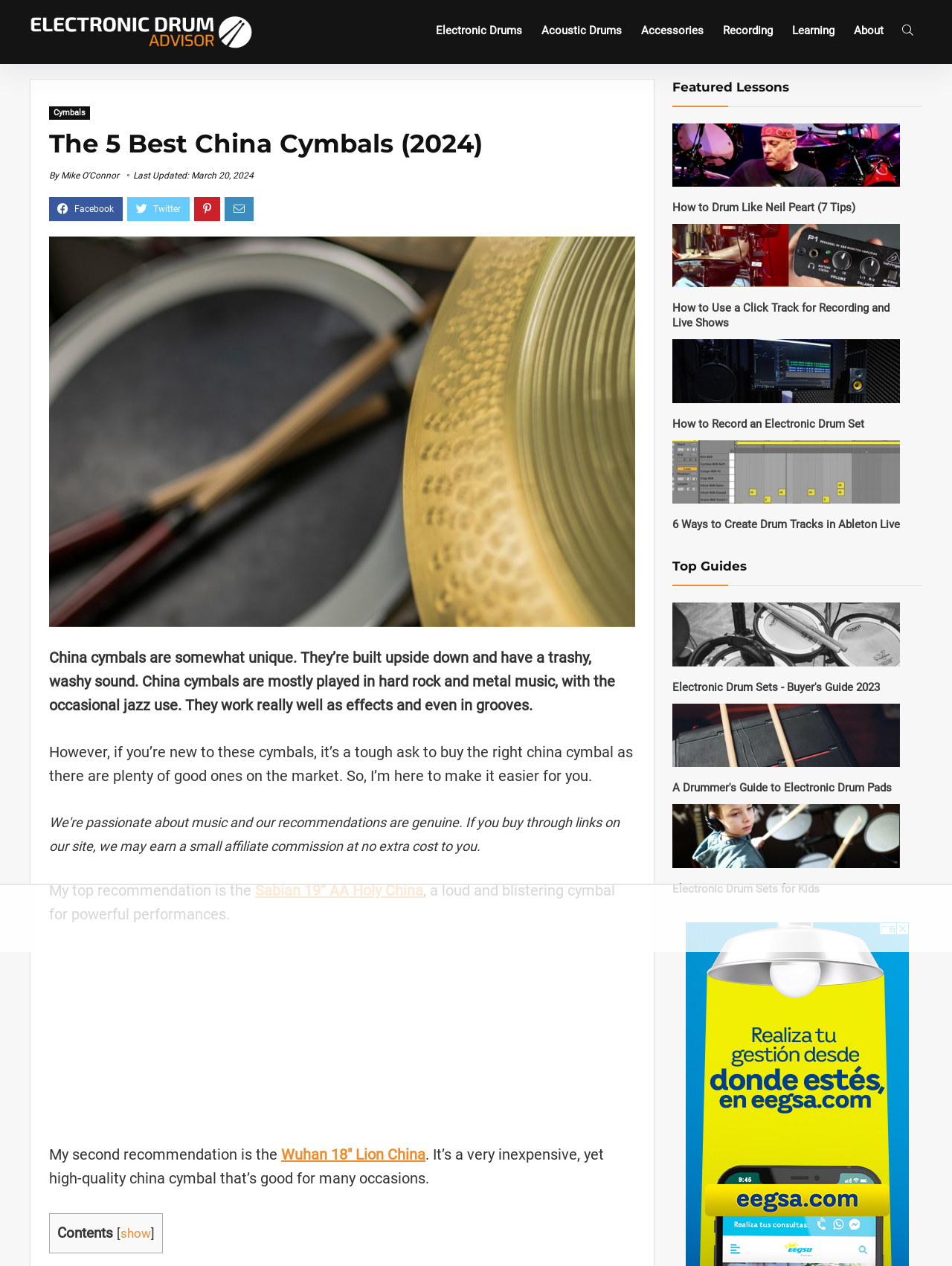Provide a comprehensive caption for the webpage.

This webpage is about the 5 best China cymbals, with a focus on hard rock and metal music. At the top, there is a navigation menu with links to Electronic Drum Advisor, Electronic Drums, Acoustic Drums, Accessories, Recording, Learning, and About. Below the navigation menu, there is a heading that reads "The 5 Best China Cymbals (2024)".

To the right of the heading, there is a link to "Cymbals" and a figure with no description. Below the heading, there is a paragraph of text that describes China cymbals as unique, with a trashy and washy sound, often used in hard rock and metal music. The text also mentions that they can be used as effects and in grooves.

Following this paragraph, there is a recommendation for the Sabian 19” AA Holy China cymbal, described as loud and blistering for powerful performances. Below this, there is another recommendation for the Wuhan 18″ Lion China cymbal, described as inexpensive yet high-quality.

On the right side of the page, there is a section titled "Featured Lessons" with links to lessons on drumming like Neil Peart, using a click track, recording an electronic drum set, and creating drum beats in Ableton Live. Each link has a corresponding image.

Below the "Featured Lessons" section, there is a section titled "Top Guides" with links to guides on electronic drum sets, electronic drum pads, and electronic drum sets for kids. Again, each link has a corresponding image.

Throughout the page, there are two advertisements, one near the top and one near the bottom.